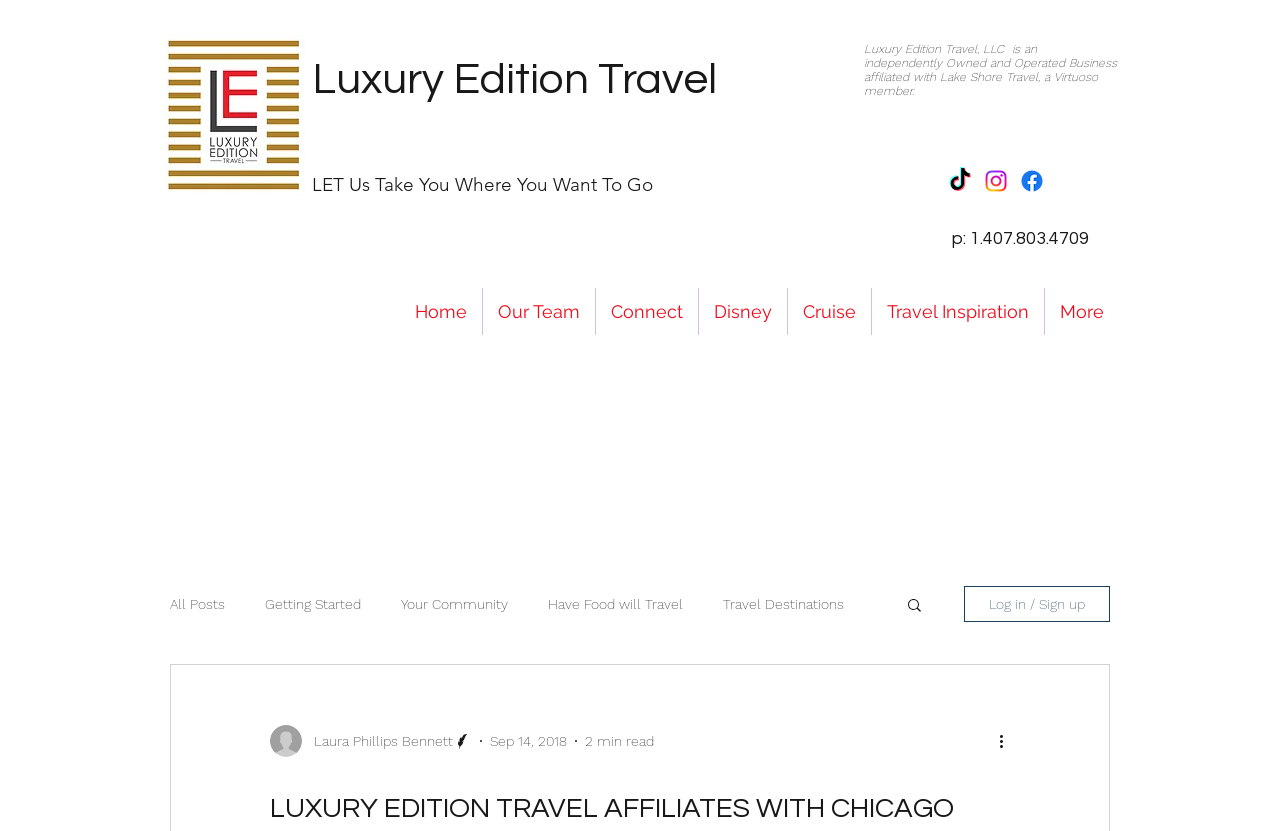Please mark the clickable region by giving the bounding box coordinates needed to complete this instruction: "Log in or Sign up".

[0.753, 0.705, 0.867, 0.748]